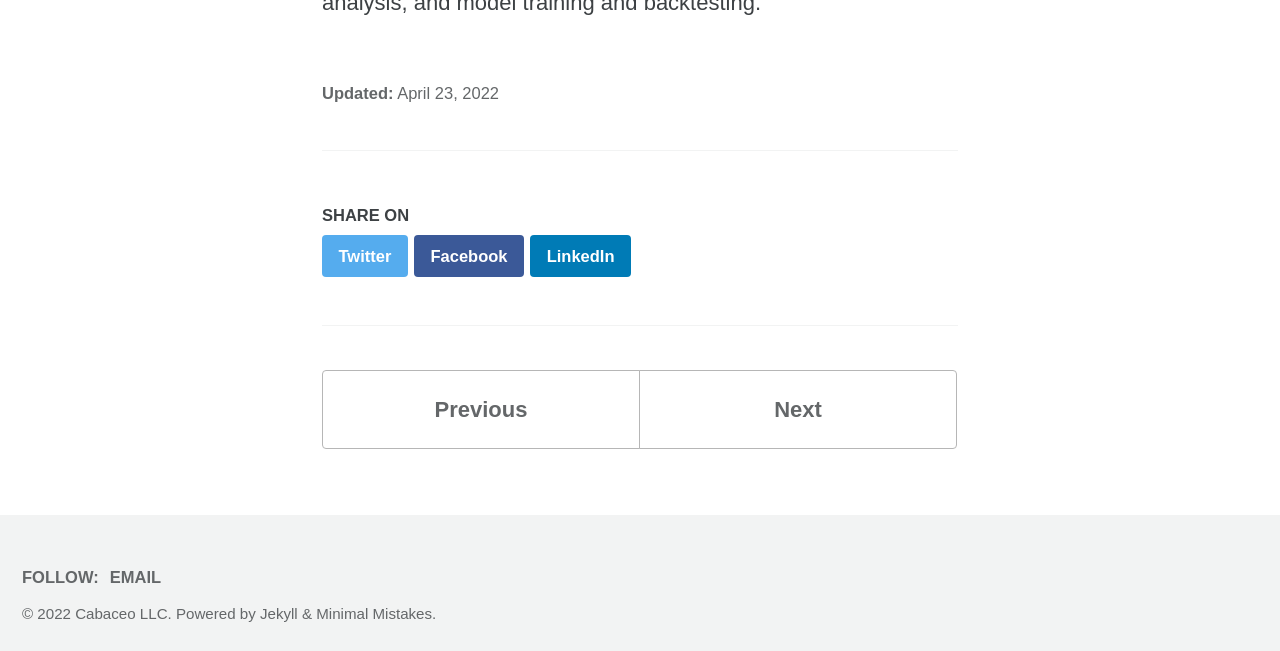Extract the bounding box for the UI element that matches this description: "Jekyll".

[0.203, 0.929, 0.233, 0.955]